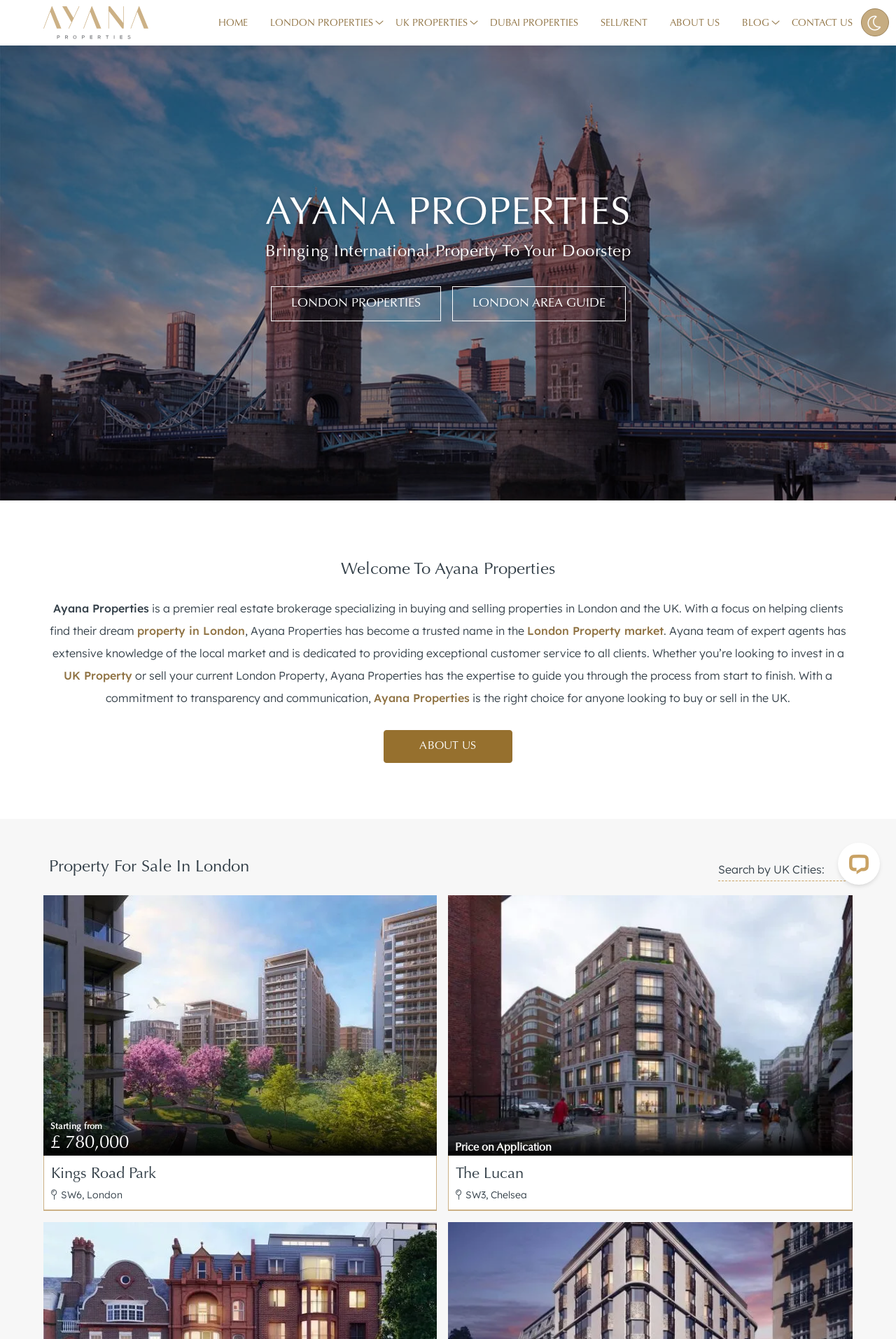How many properties are listed for sale on the webpage?
Based on the image, answer the question with as much detail as possible.

There are two properties listed for sale on the webpage, which are Kings Road Park and The Lucan. This information is obtained from the two article elements containing the property information.